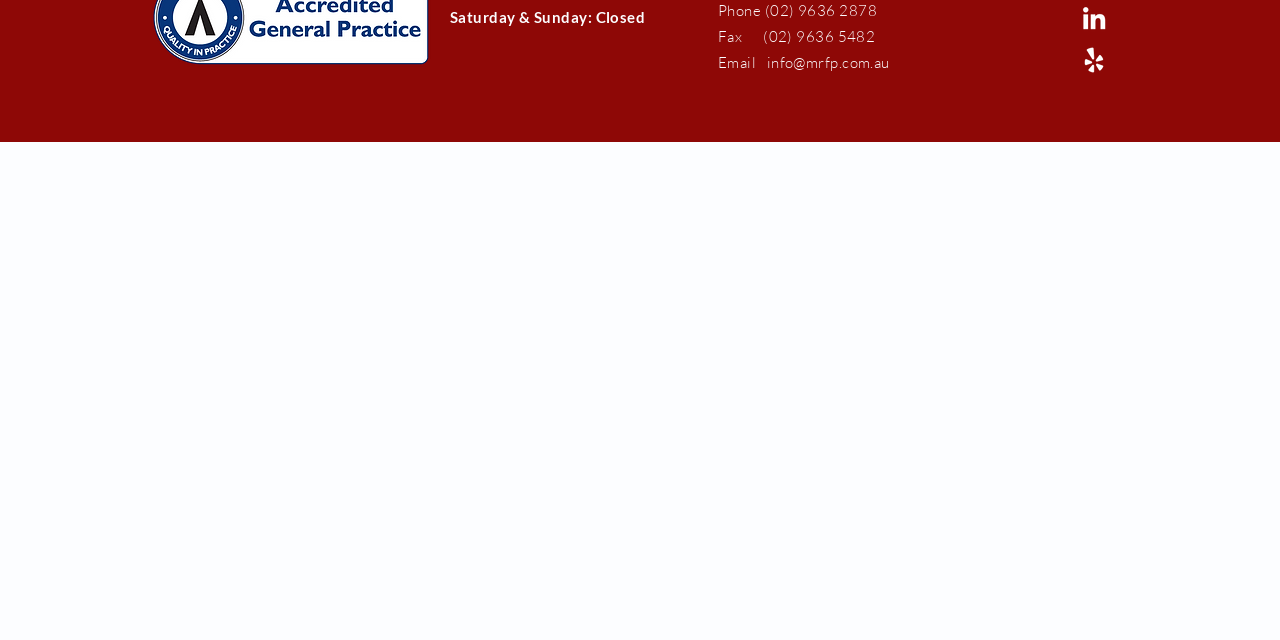Find the coordinates for the bounding box of the element with this description: "aria-label="White Yelp Icon"".

[0.842, 0.069, 0.867, 0.119]